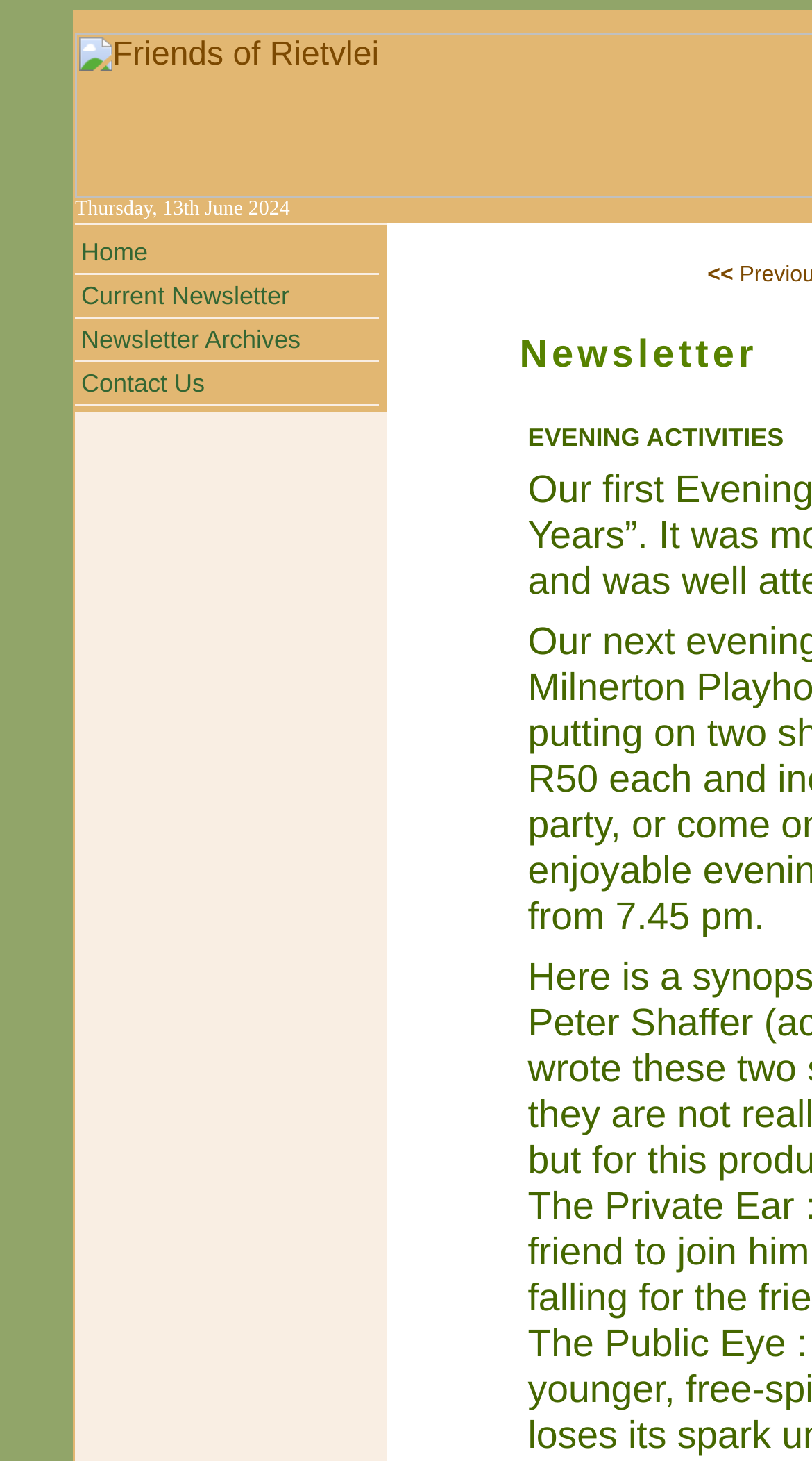Can you look at the image and give a comprehensive answer to the question:
What is the purpose of the webpage?

Although the meta description is not directly referenced, the webpage's content and structure suggest that its purpose is related to the conservation and management of the Rietvlei Wetland Reserve, as implied by the menu items and image.